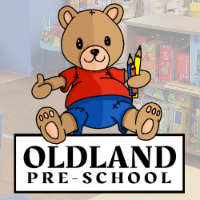Respond with a single word or phrase:
What is the name of the preschool?

OLDLAND PRE-SCHOOL